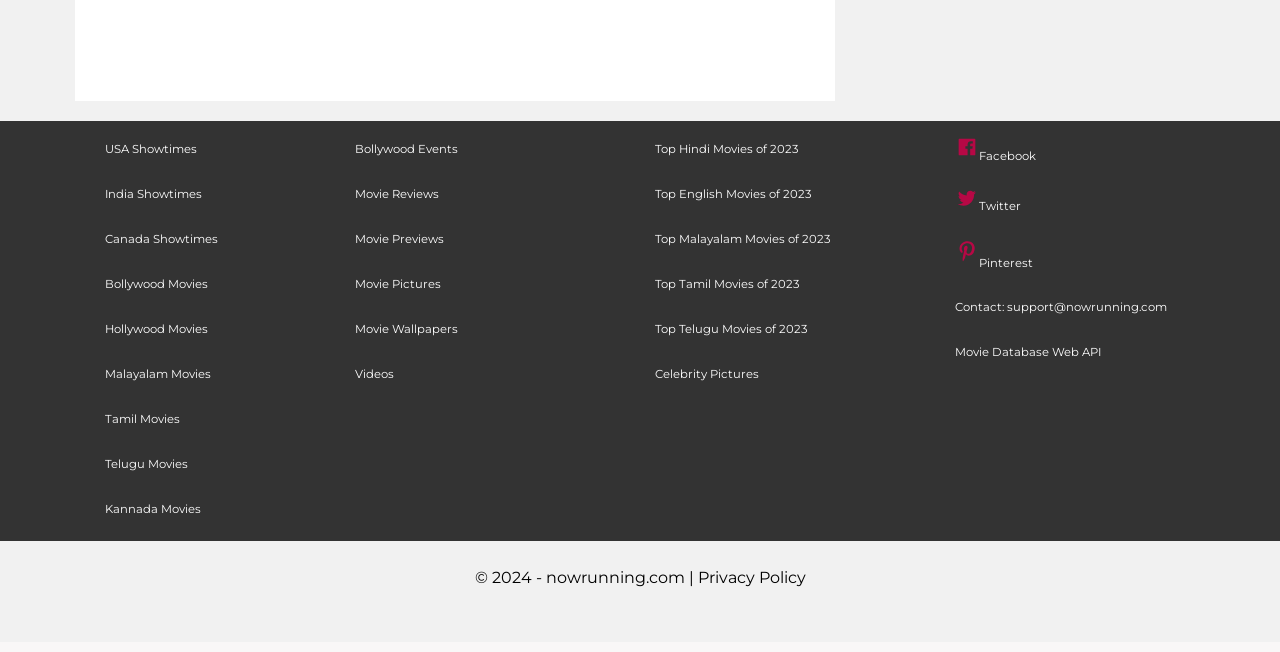What is the copyright year mentioned?
Provide a detailed answer to the question using information from the image.

I looked at the text under the 'LayoutTable' element and found the copyright information '© 2024 - nowrunning.com |'. The year mentioned is 2024.